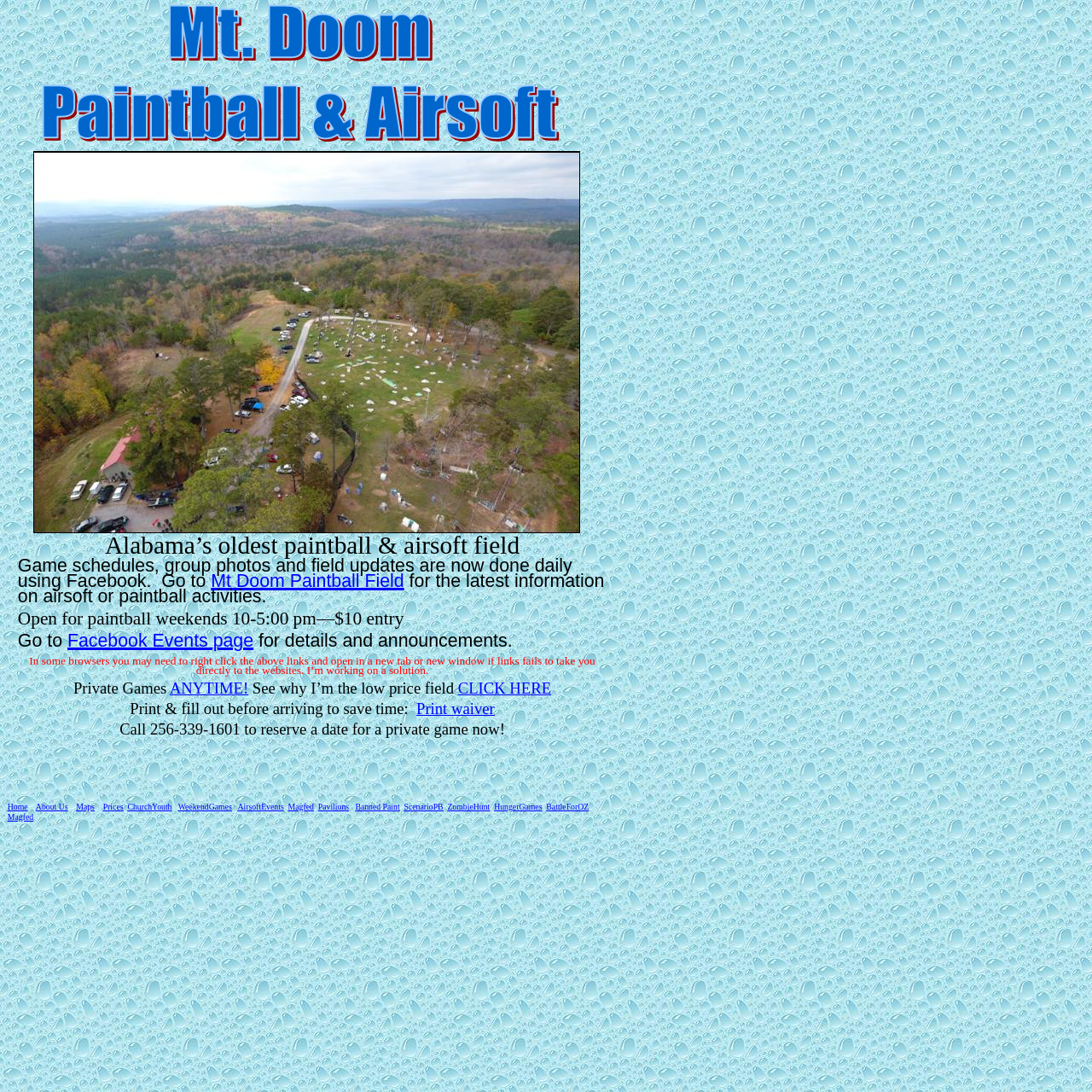Using the provided description Mt Doom Paintball Field, find the bounding box coordinates for the UI element. Provide the coordinates in (top-left x, top-left y, bottom-right x, bottom-right y) format, ensuring all values are between 0 and 1.

[0.193, 0.528, 0.37, 0.54]